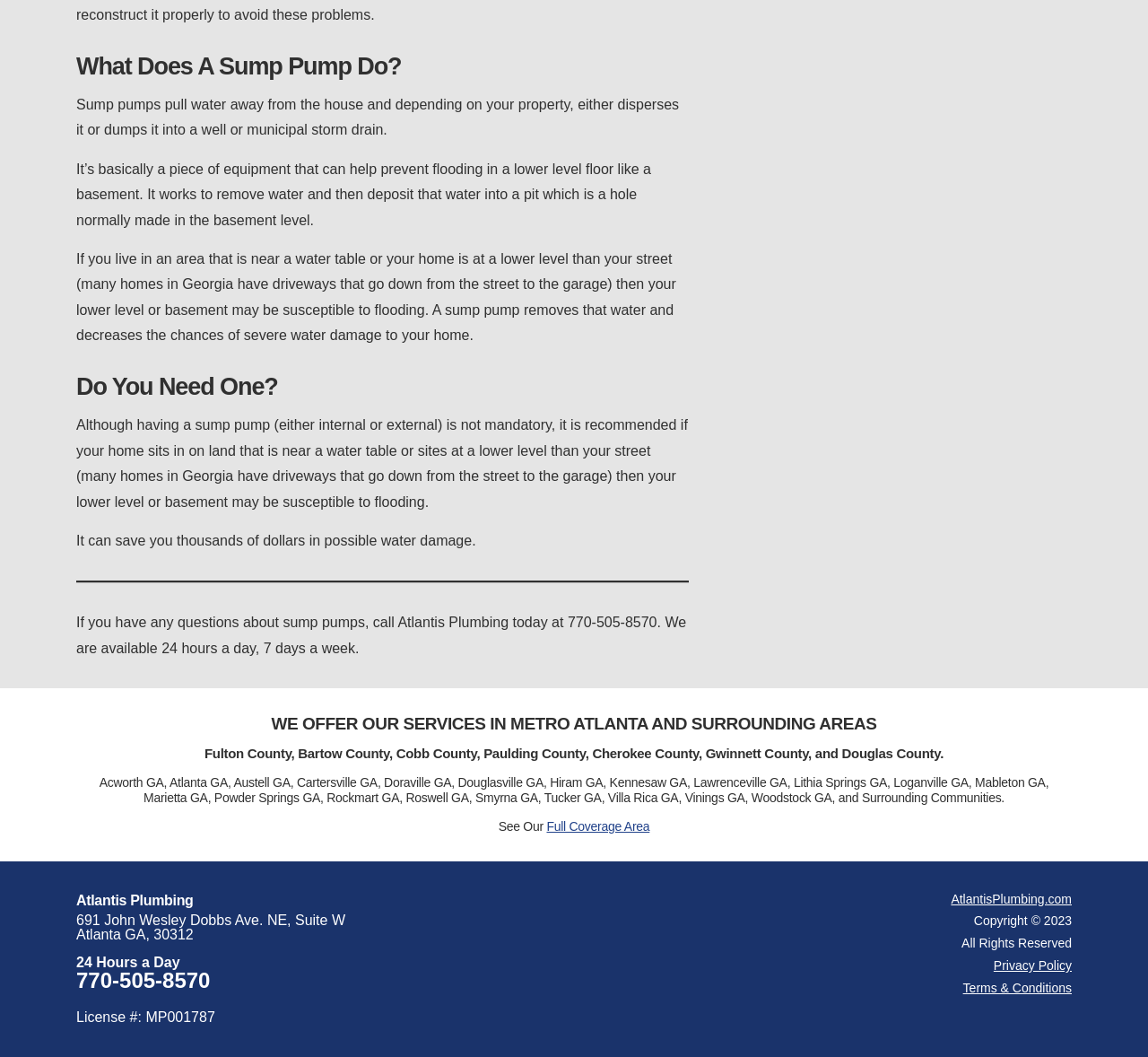Respond to the following question using a concise word or phrase: 
What areas does Atlantis Plumbing offer services in?

Metro Atlanta and surrounding areas